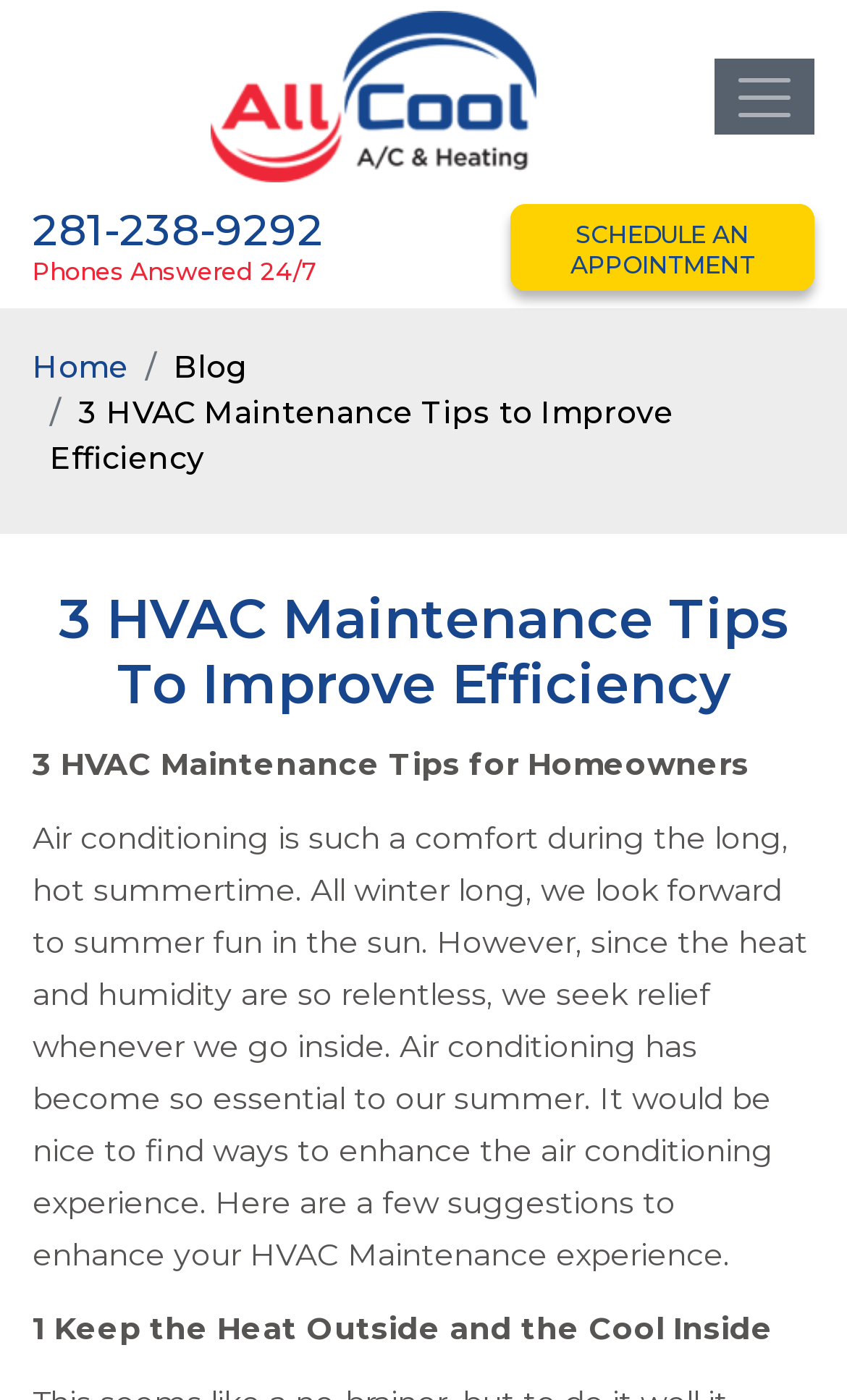What is the purpose of the article?
Deliver a detailed and extensive answer to the question.

I found the purpose by reading the introduction of the article, which mentions 'ways to enhance the air conditioning experience' and provides tips for homeowners to improve their HVAC maintenance.